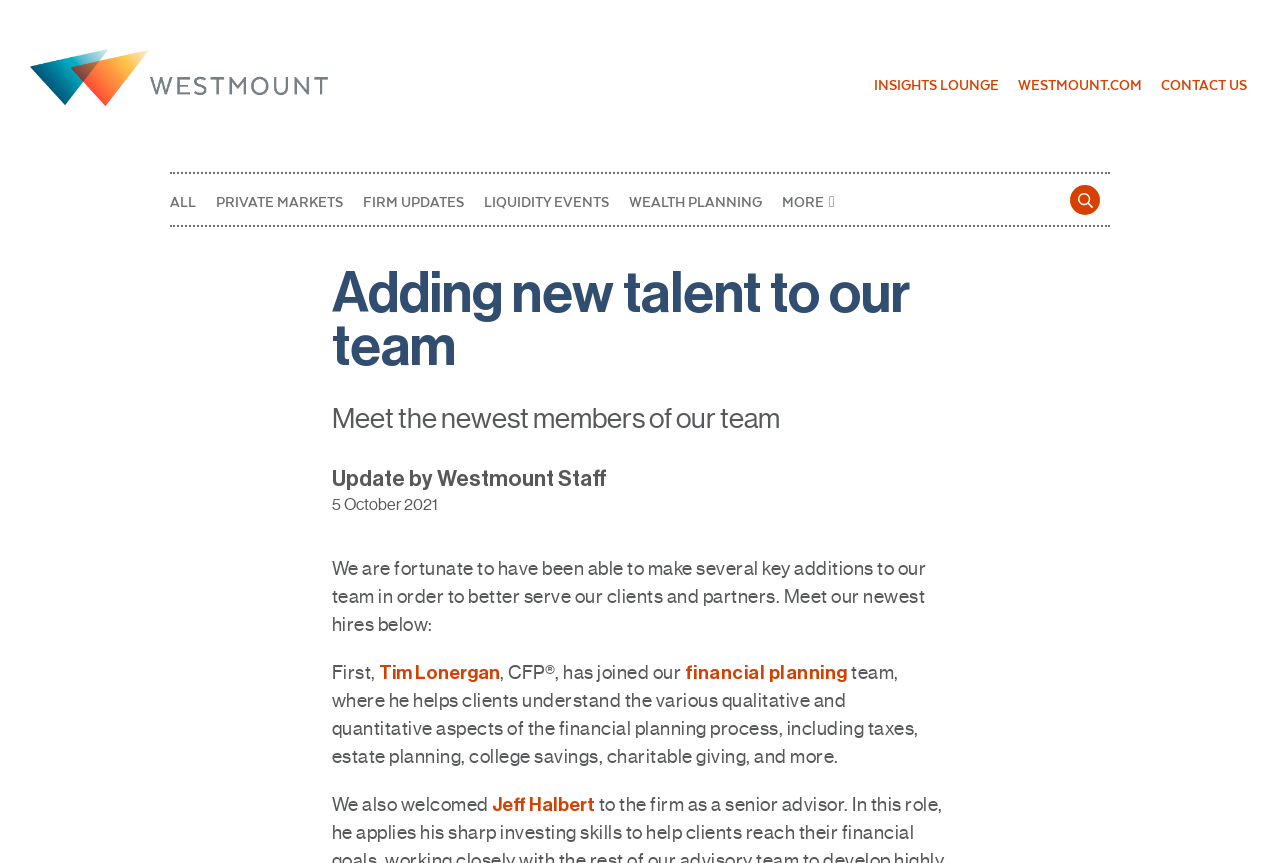Pinpoint the bounding box coordinates of the element to be clicked to execute the instruction: "Learn about firm updates".

[0.284, 0.22, 0.362, 0.247]